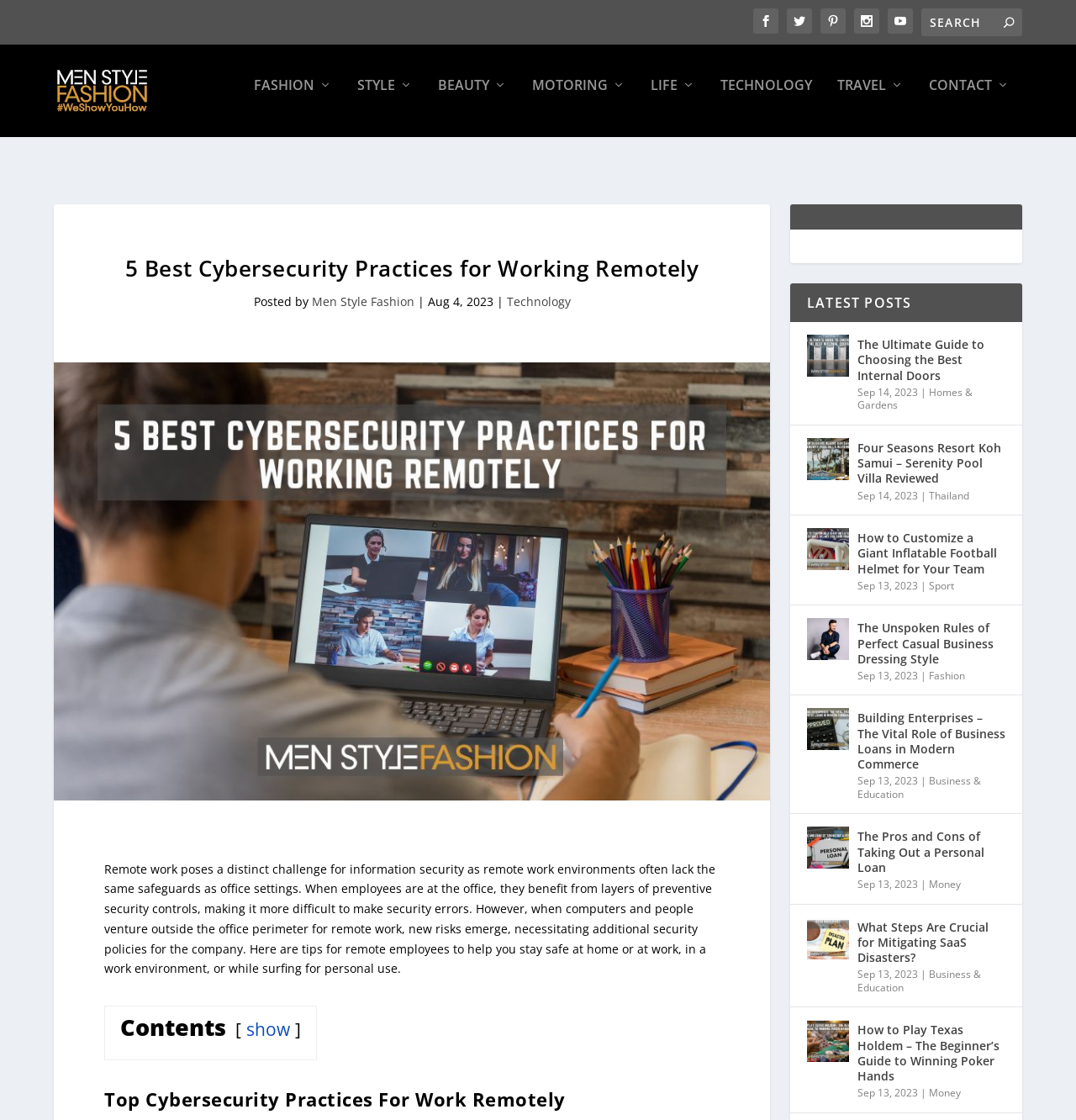Please find and generate the text of the main heading on the webpage.

5 Best Cybersecurity Practices for Working Remotely